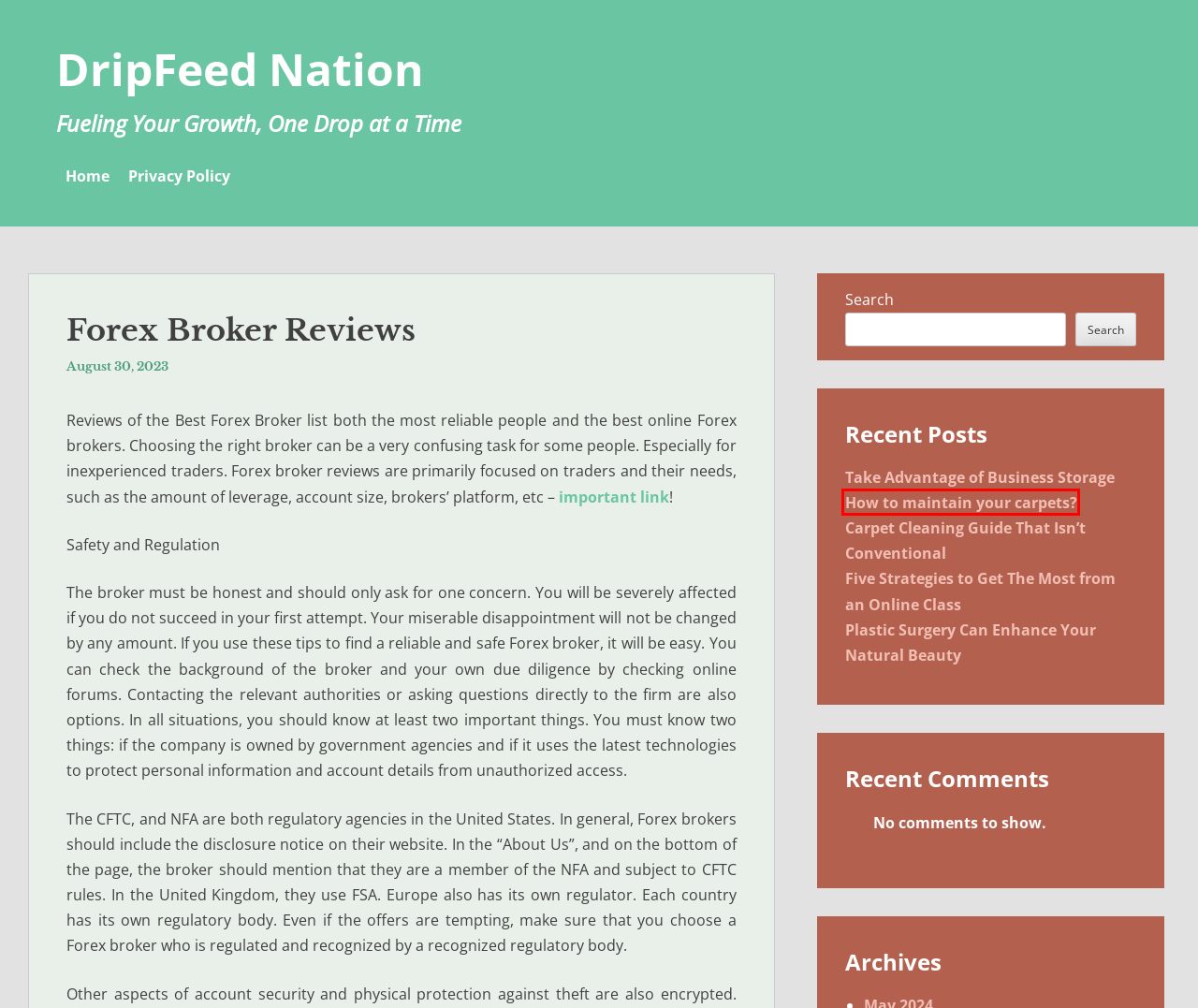Provided is a screenshot of a webpage with a red bounding box around an element. Select the most accurate webpage description for the page that appears after clicking the highlighted element. Here are the candidates:
A. Five Strategies to Get The Most from an Online Class - DripFeed Nation
B. Carpet Cleaning Guide That Isn’t Conventional - DripFeed Nation
C. DripFeed Nation - Fueling Your Growth, One Drop at a Time
D. User-Friendly Trading Interface - Beta Posting
E. Plastic Surgery Can Enhance Your Natural Beauty - DripFeed Nation
F. Privacy Policy - DripFeed Nation
G. Take Advantage of Business Storage - DripFeed Nation
H. How to maintain your carpets? - DripFeed Nation

H